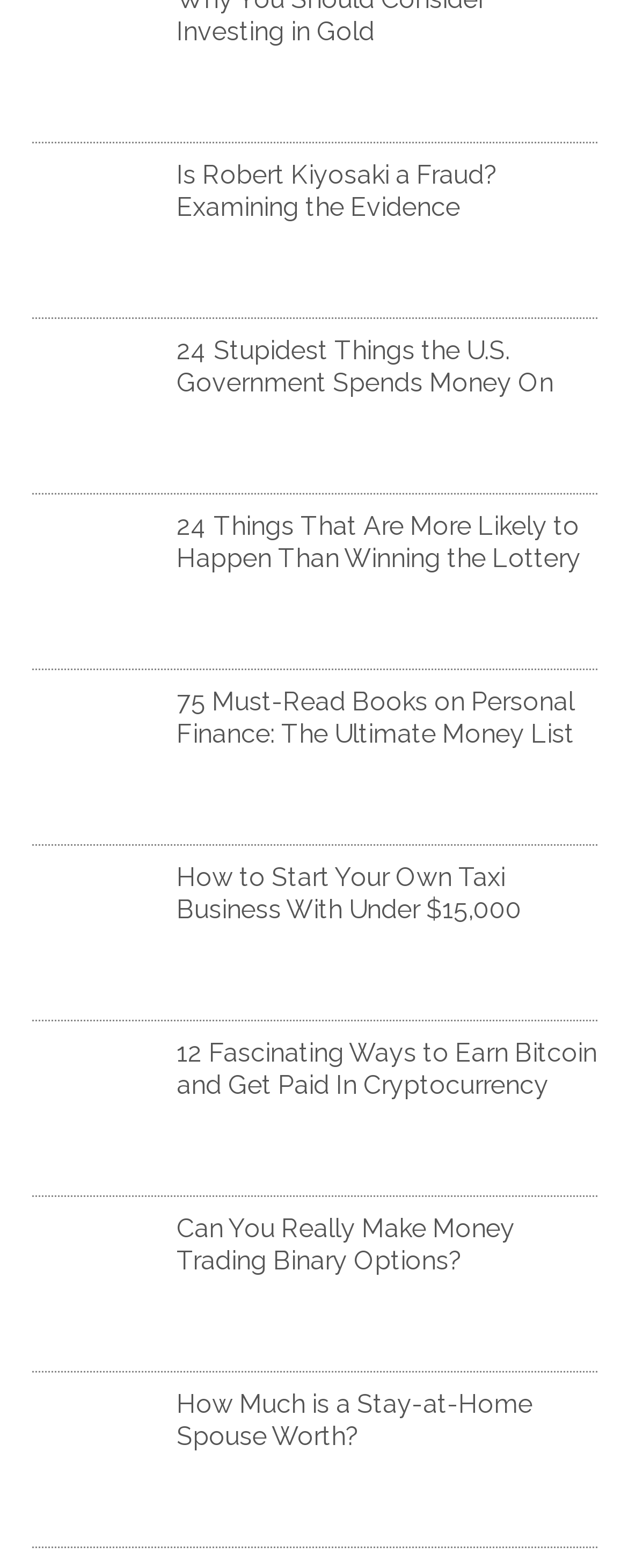Please find the bounding box coordinates of the element that you should click to achieve the following instruction: "Click on the link to learn about investing in gold". The coordinates should be presented as four float numbers between 0 and 1: [left, top, right, bottom].

[0.05, 0.057, 0.281, 0.076]